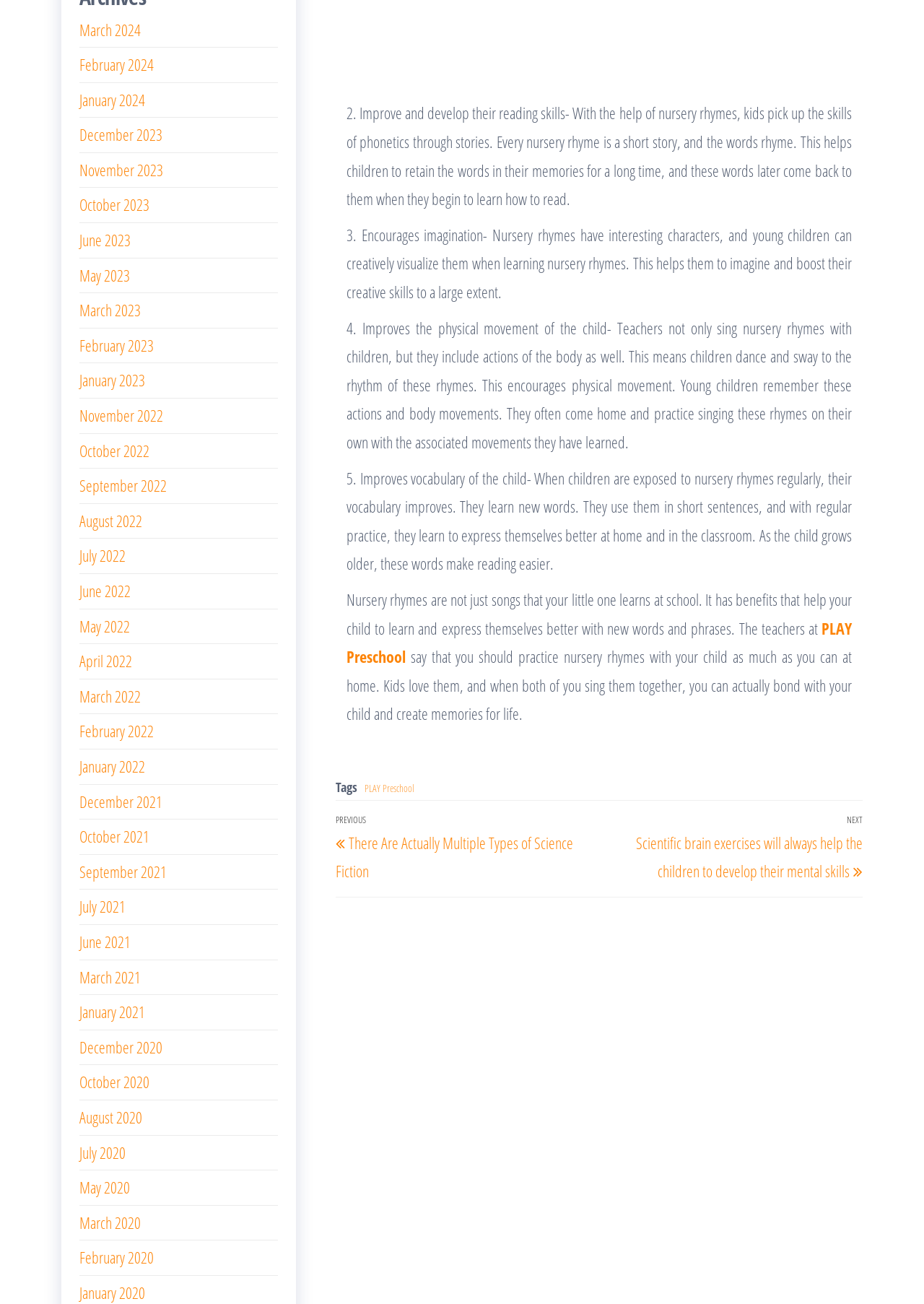Locate the bounding box coordinates of the clickable area to execute the instruction: "Click on the 'Next Post' link". Provide the coordinates as four float numbers between 0 and 1, represented as [left, top, right, bottom].

[0.648, 0.622, 0.934, 0.676]